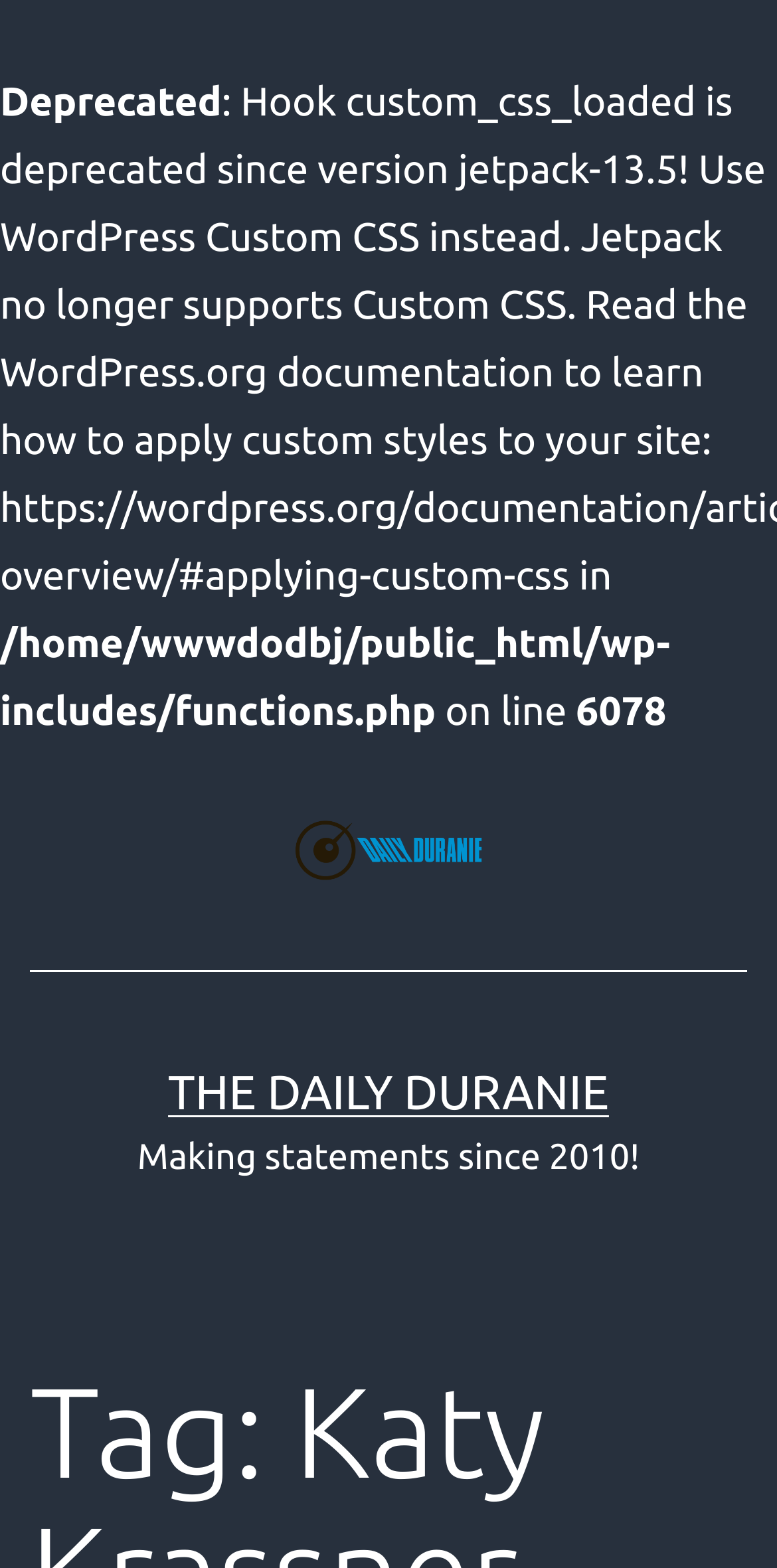What is the tagline of the website?
Look at the image and construct a detailed response to the question.

I found the tagline by examining the StaticText element with the text 'Making statements since 2010!', which is located below the website's name.